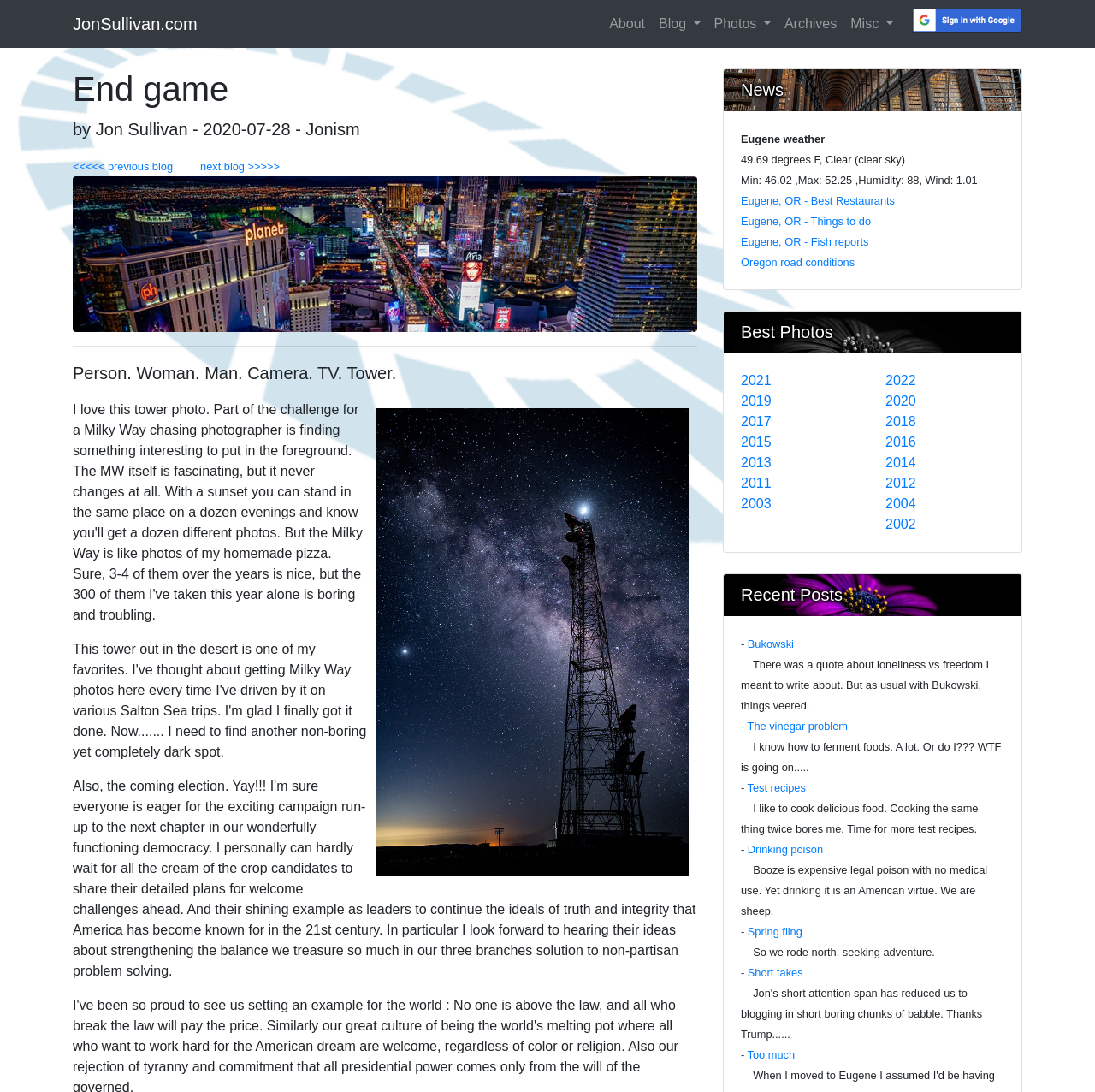Please identify the bounding box coordinates of the clickable element to fulfill the following instruction: "Read about the blog". The coordinates should be four float numbers between 0 and 1, i.e., [left, top, right, bottom].

[0.595, 0.006, 0.646, 0.038]